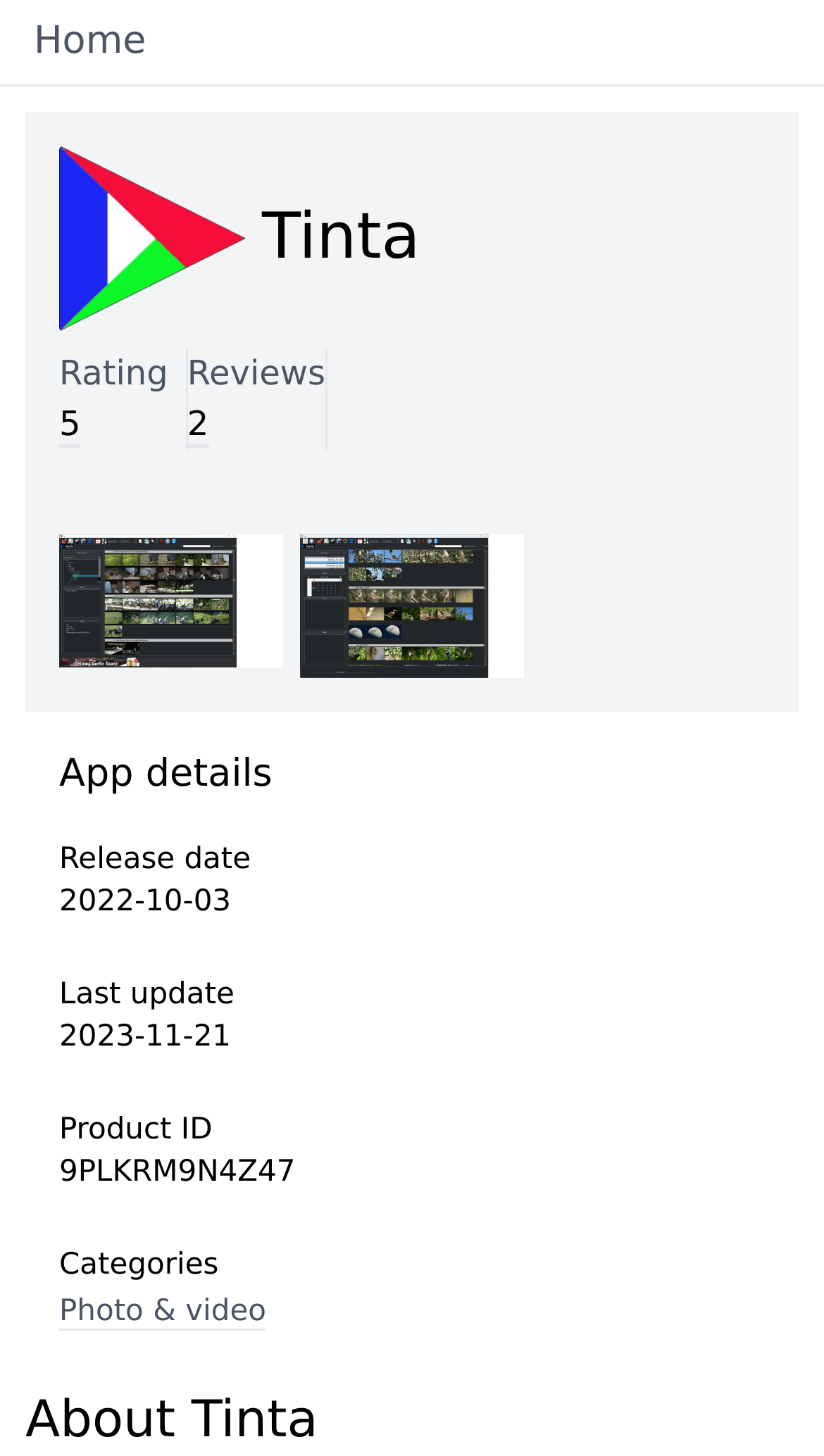What is the product ID of Tinta?
Refer to the image and give a detailed answer to the question.

I found the product ID of Tinta by examining the static text elements on the webpage. I looked for the text 'Product ID' and found it followed by the text '9PLKRM9N4Z47', which indicates that the product ID of Tinta is 9PLKRM9N4Z47.